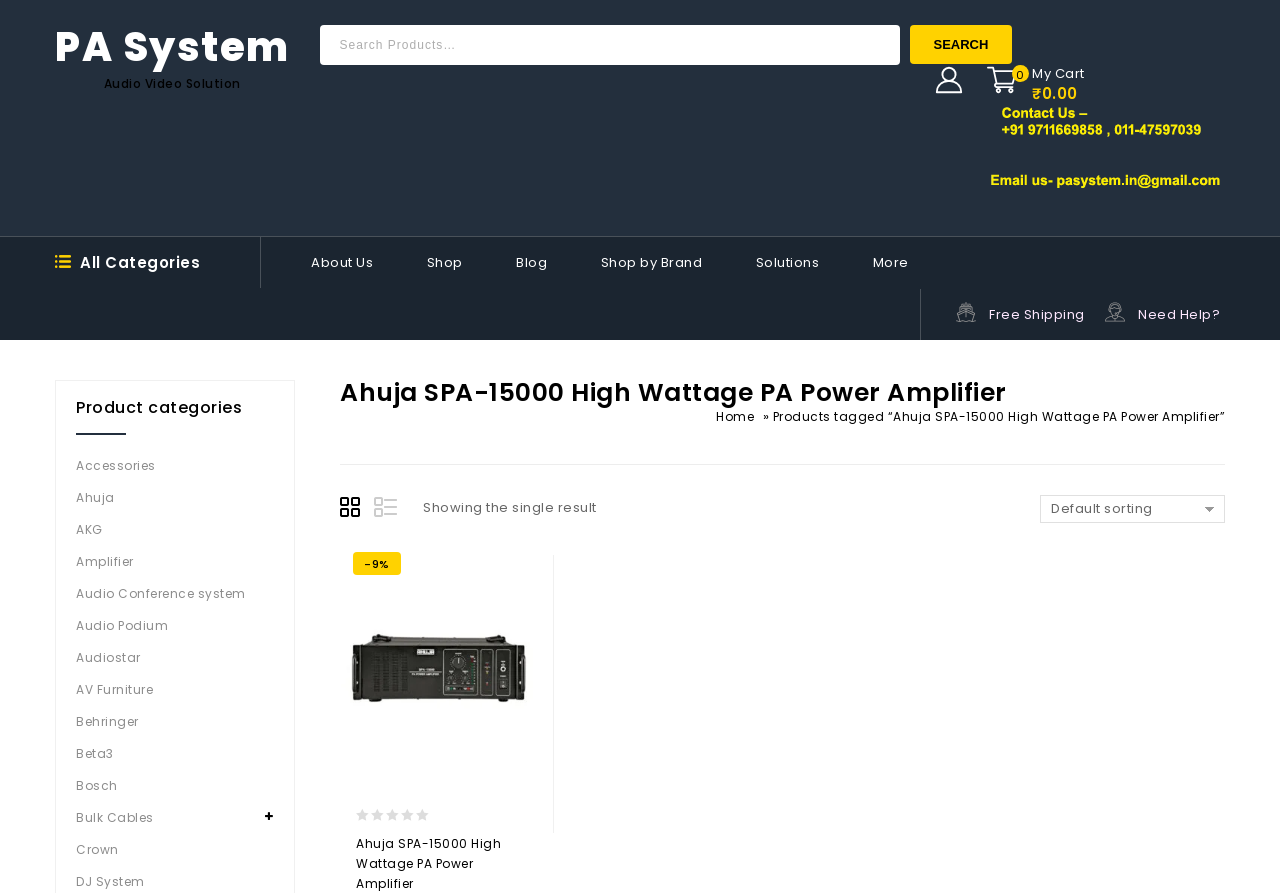Find the bounding box coordinates of the element to click in order to complete this instruction: "Search for products". The bounding box coordinates must be four float numbers between 0 and 1, denoted as [left, top, right, bottom].

[0.25, 0.028, 0.791, 0.073]